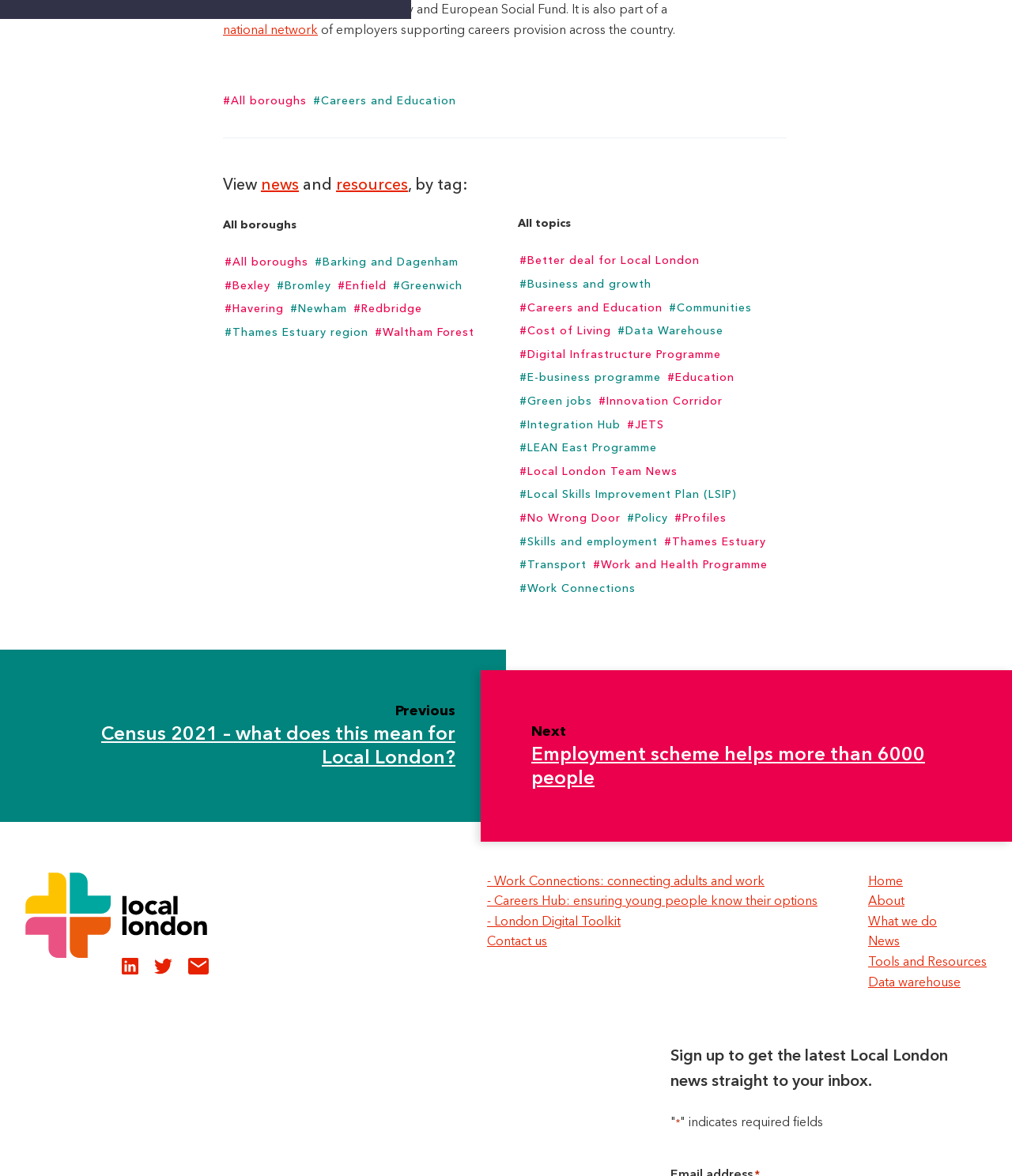Could you locate the bounding box coordinates for the section that should be clicked to accomplish this task: "Contact us".

[0.481, 0.796, 0.541, 0.807]